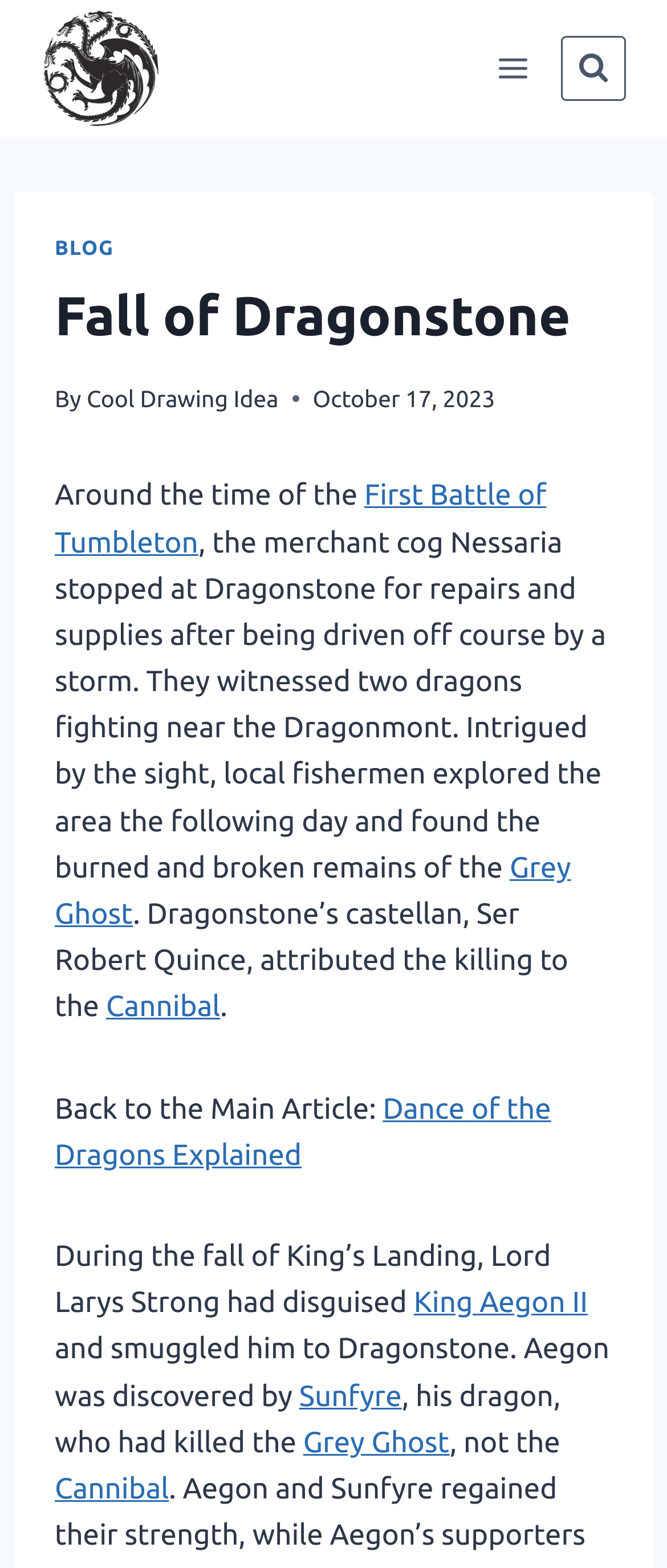Describe the webpage meticulously, covering all significant aspects.

The webpage is about the "Fall of Dragonstone" and appears to be an article or blog post. At the top, there is a link to "House of the Dragon" accompanied by an image with the same name. To the right of this, there are two buttons: "Open menu" and "View Search Form".

Below these elements, there is a header section with a link to "BLOG" and a heading that reads "Fall of Dragonstone". The author's name is mentioned as "Cool Drawing Idea" with a link to their profile. The article was posted on "October 17, 2023", as indicated by a timestamp.

The main content of the article begins with a paragraph that describes an event around the time of the "First Battle of Tumbleton". The text explains that a merchant cog named Nessaria stopped at Dragonstone for repairs and supplies after being driven off course by a storm. The paragraph continues to describe the events that unfolded, including the discovery of two dragons fighting near Dragonmont.

The article is divided into sections, with links to related topics such as "Grey Ghost", "Cannibal", "King Aegon II", and "Sunfyre". There are also links to other articles, including "Dance of the Dragons Explained". The text is written in a formal and informative tone, suggesting that the webpage is an educational resource or a fan wiki.